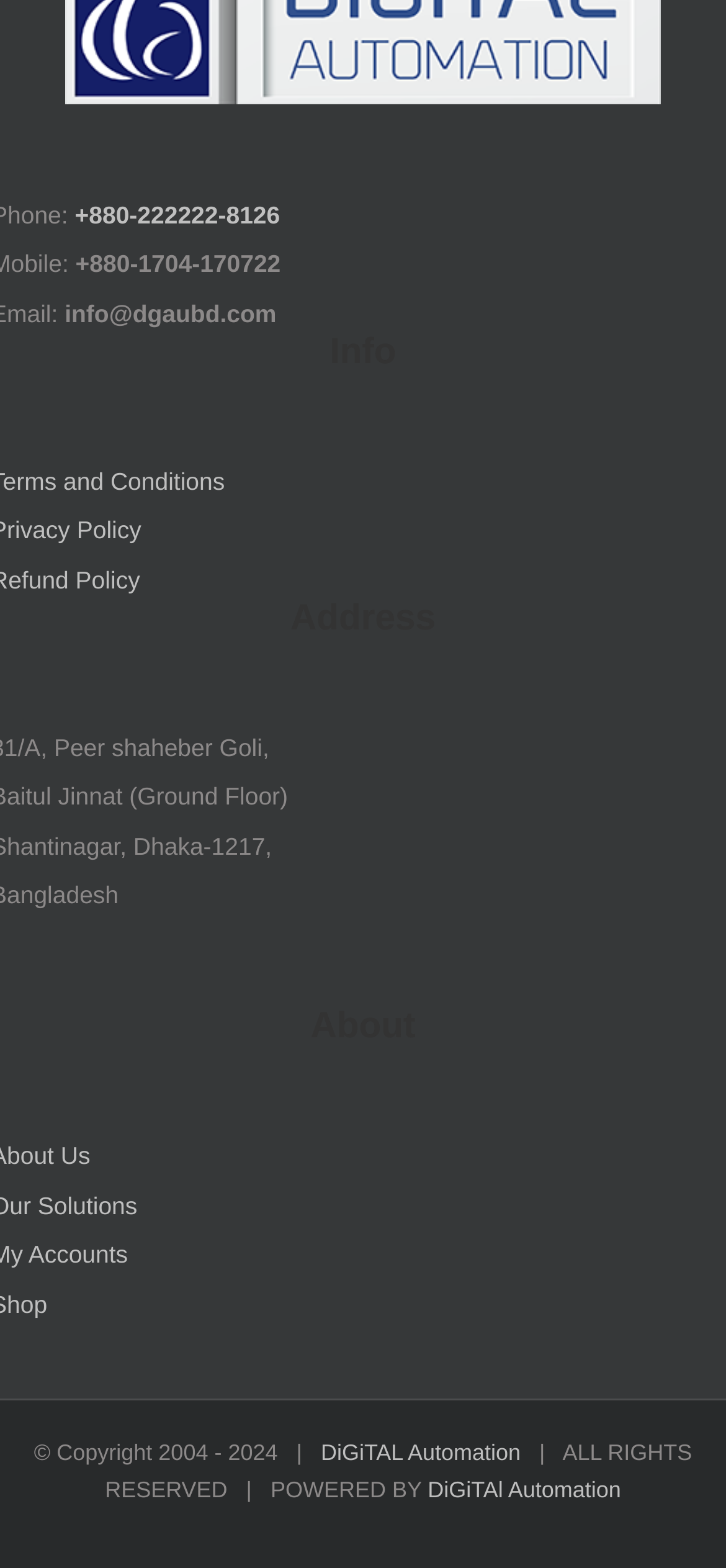Please provide the bounding box coordinates for the UI element as described: "<= 2009.03.27". The coordinates must be four floats between 0 and 1, represented as [left, top, right, bottom].

None